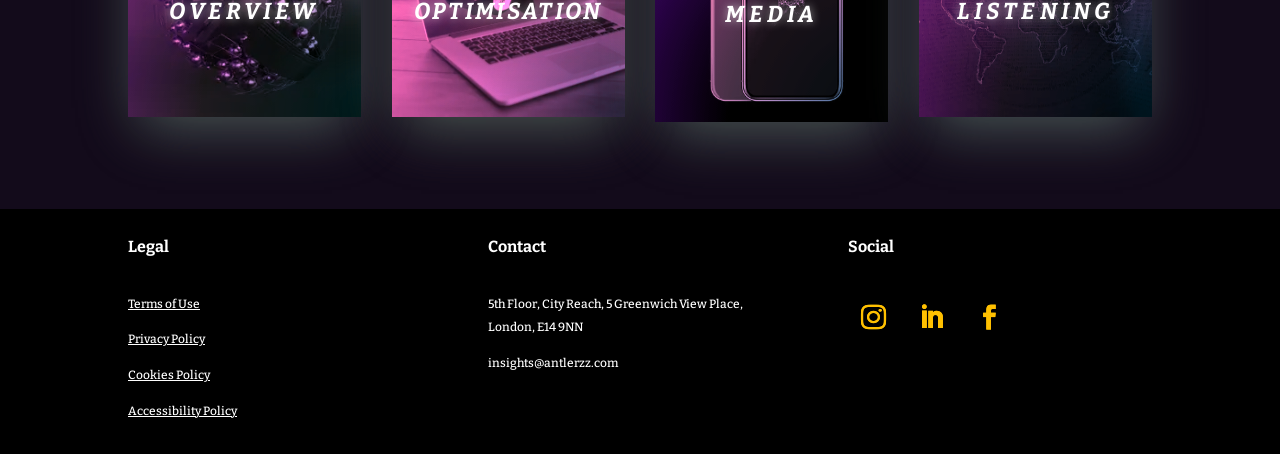Analyze the image and deliver a detailed answer to the question: What is the email address of the company?

I found the email address by looking at the 'Contact' section, where it is listed as a static text element.